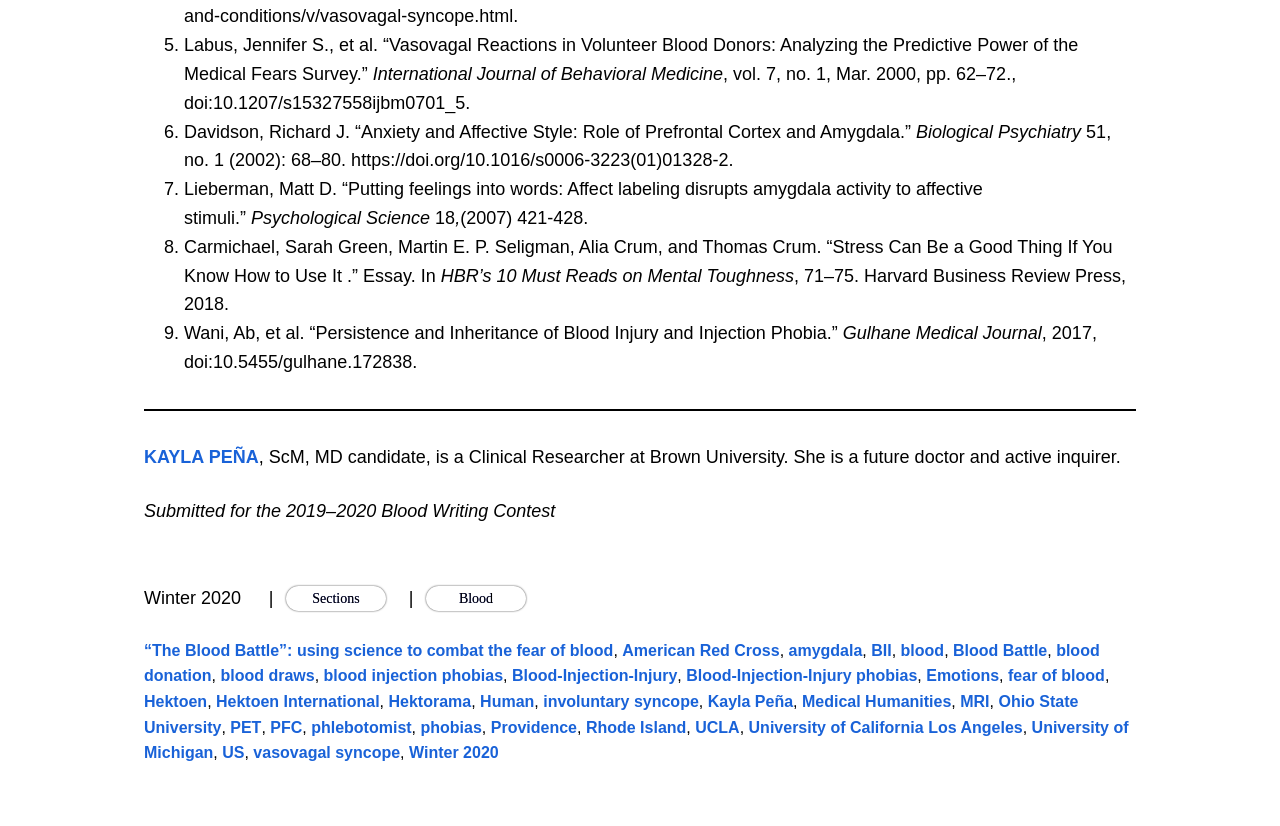Please identify the bounding box coordinates of where to click in order to follow the instruction: "Read the article 'The Blood Battle': using science to combat the fear of blood".

[0.112, 0.777, 0.479, 0.798]